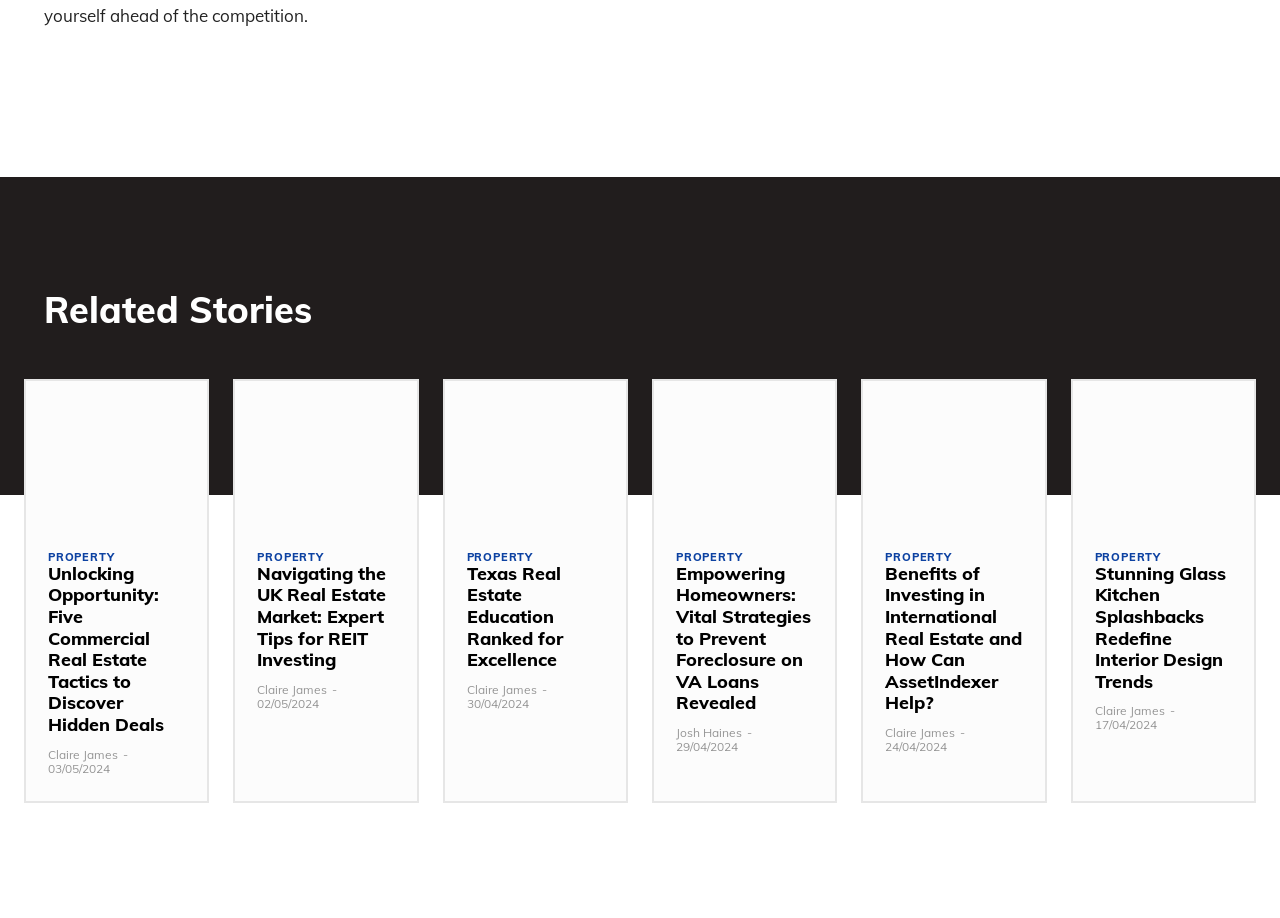Please determine the bounding box coordinates of the element to click in order to execute the following instruction: "Read article about Empowering Homeowners: Vital Strategies to Prevent Foreclosure on VA Loans Revealed". The coordinates should be four float numbers between 0 and 1, specified as [left, top, right, bottom].

[0.528, 0.613, 0.635, 0.778]